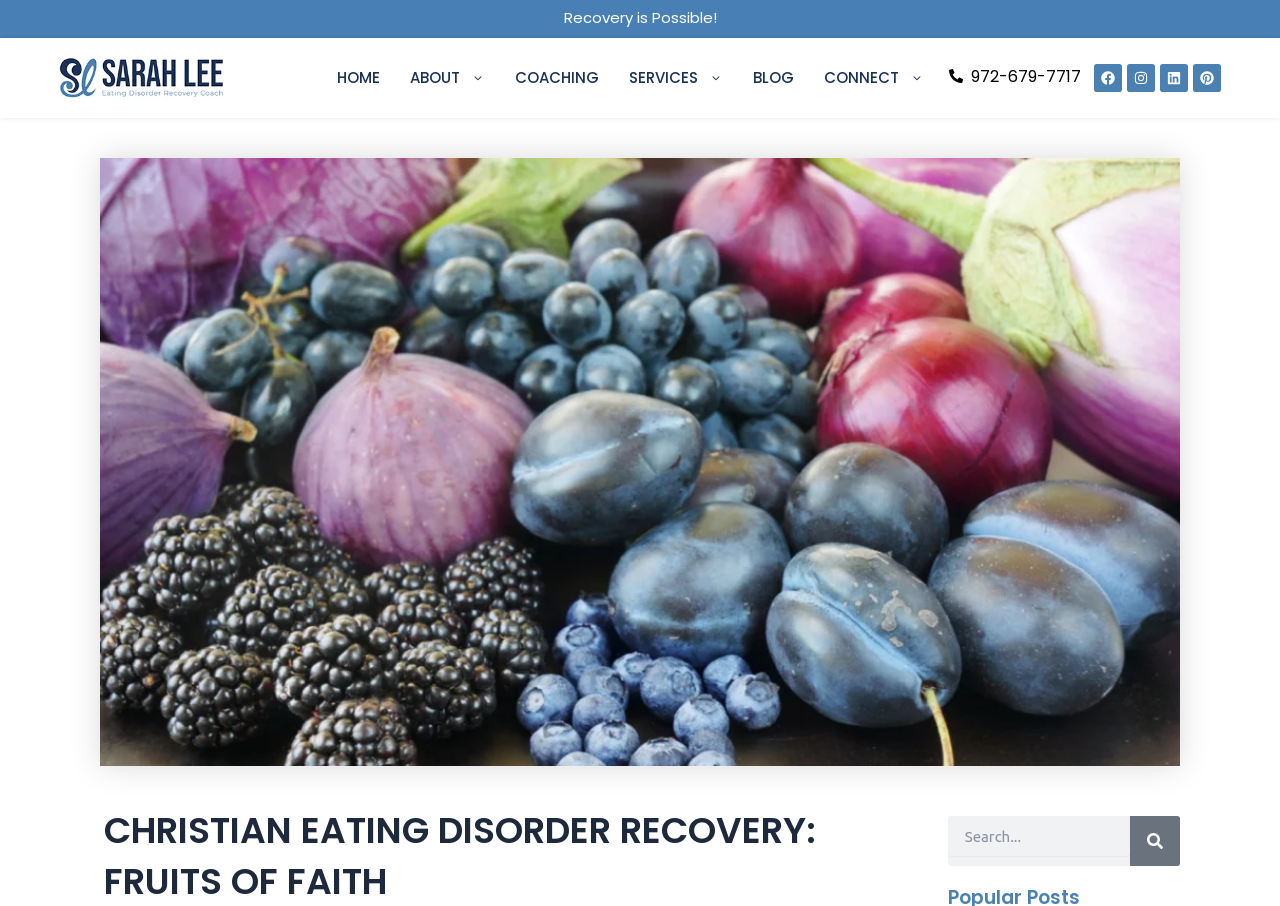Locate the bounding box coordinates of the clickable region necessary to complete the following instruction: "Search for something". Provide the coordinates in the format of four float numbers between 0 and 1, i.e., [left, top, right, bottom].

[0.741, 0.901, 0.921, 0.956]